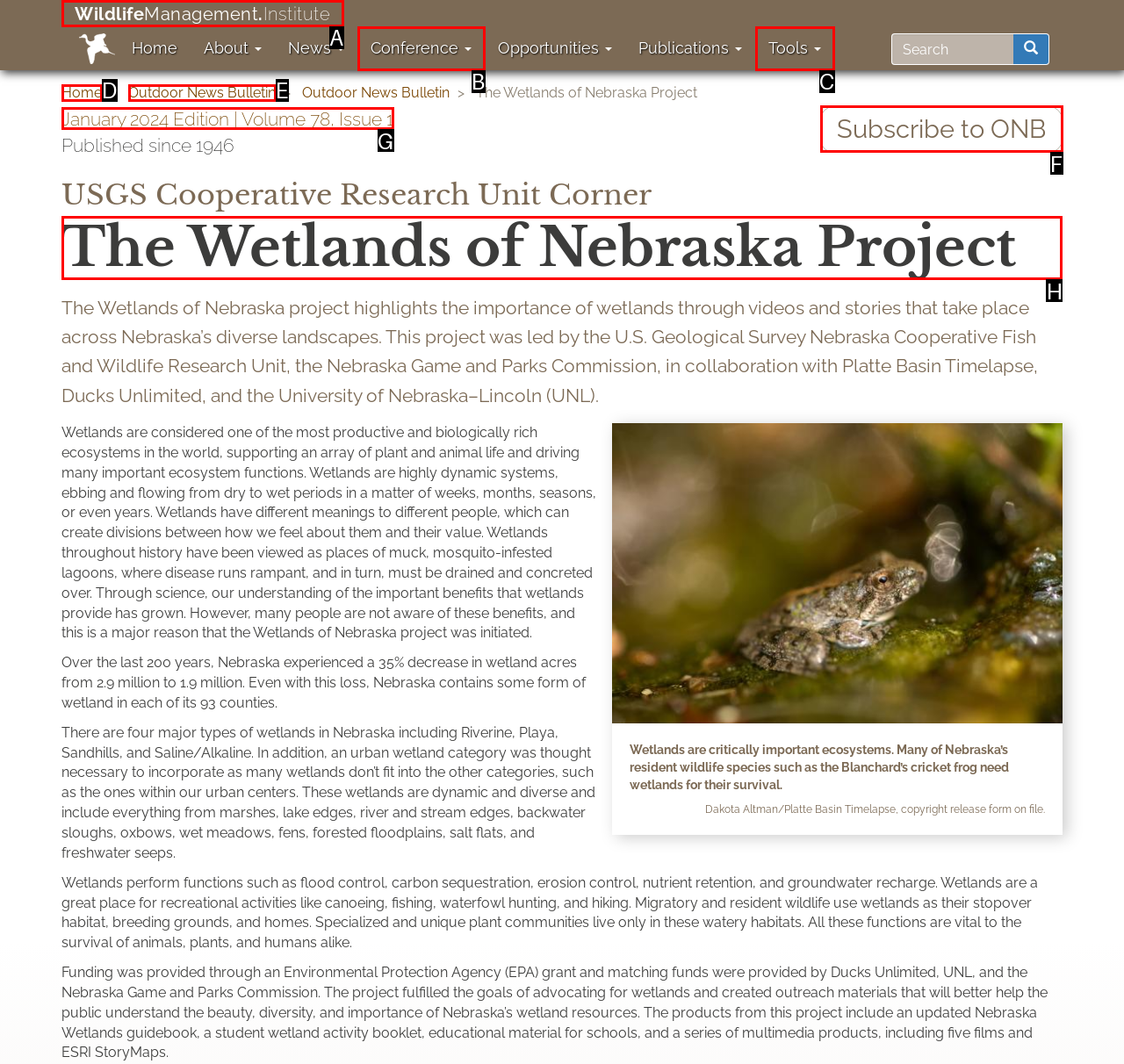Tell me the correct option to click for this task: Learn about Wetlands of Nebraska Project
Write down the option's letter from the given choices.

H